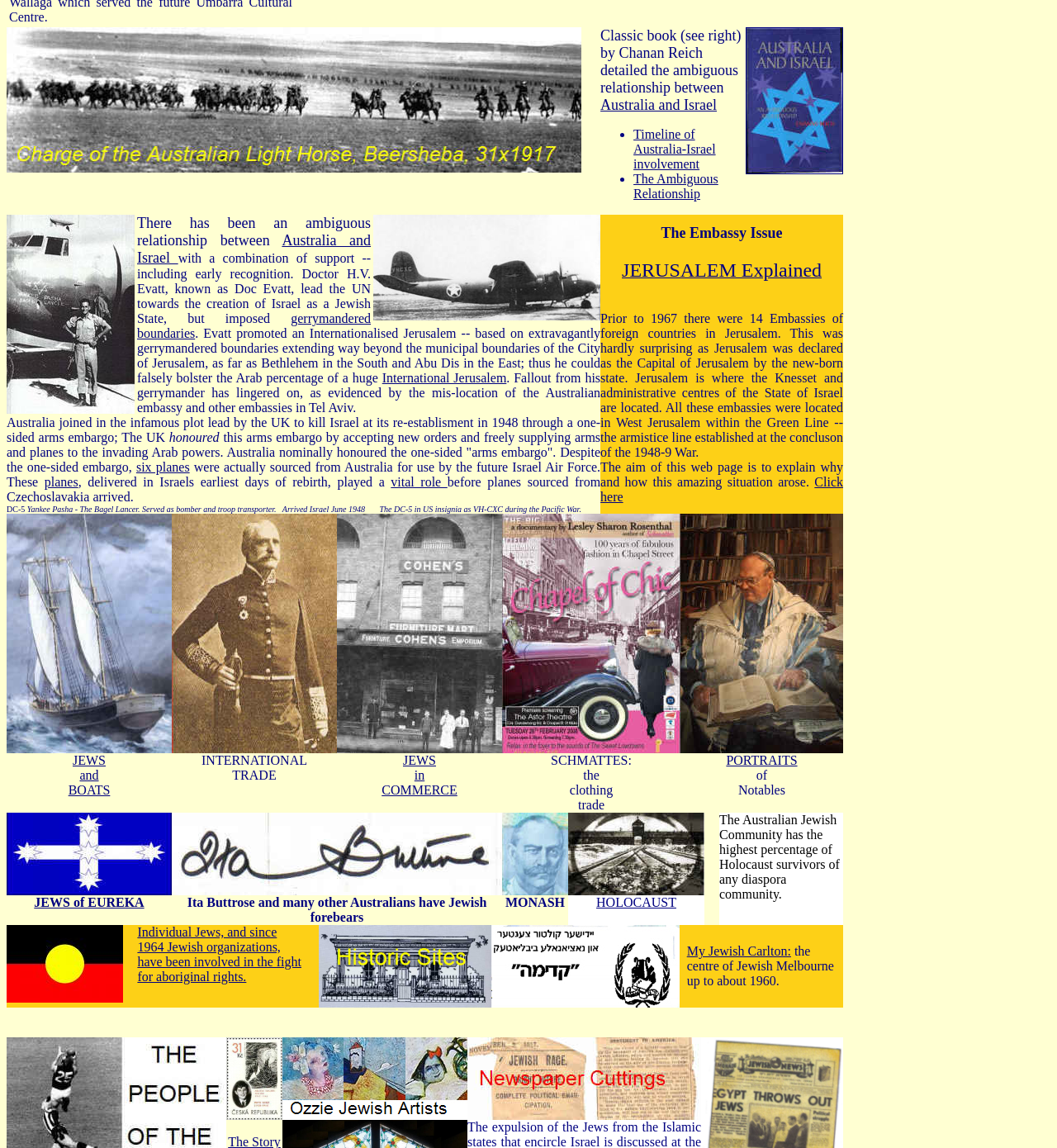What is the name of the Jewish State mentioned?
Provide a detailed and well-explained answer to the question.

The webpage mentions the creation of Israel as a Jewish State, and discusses its history and relationship with Australia.